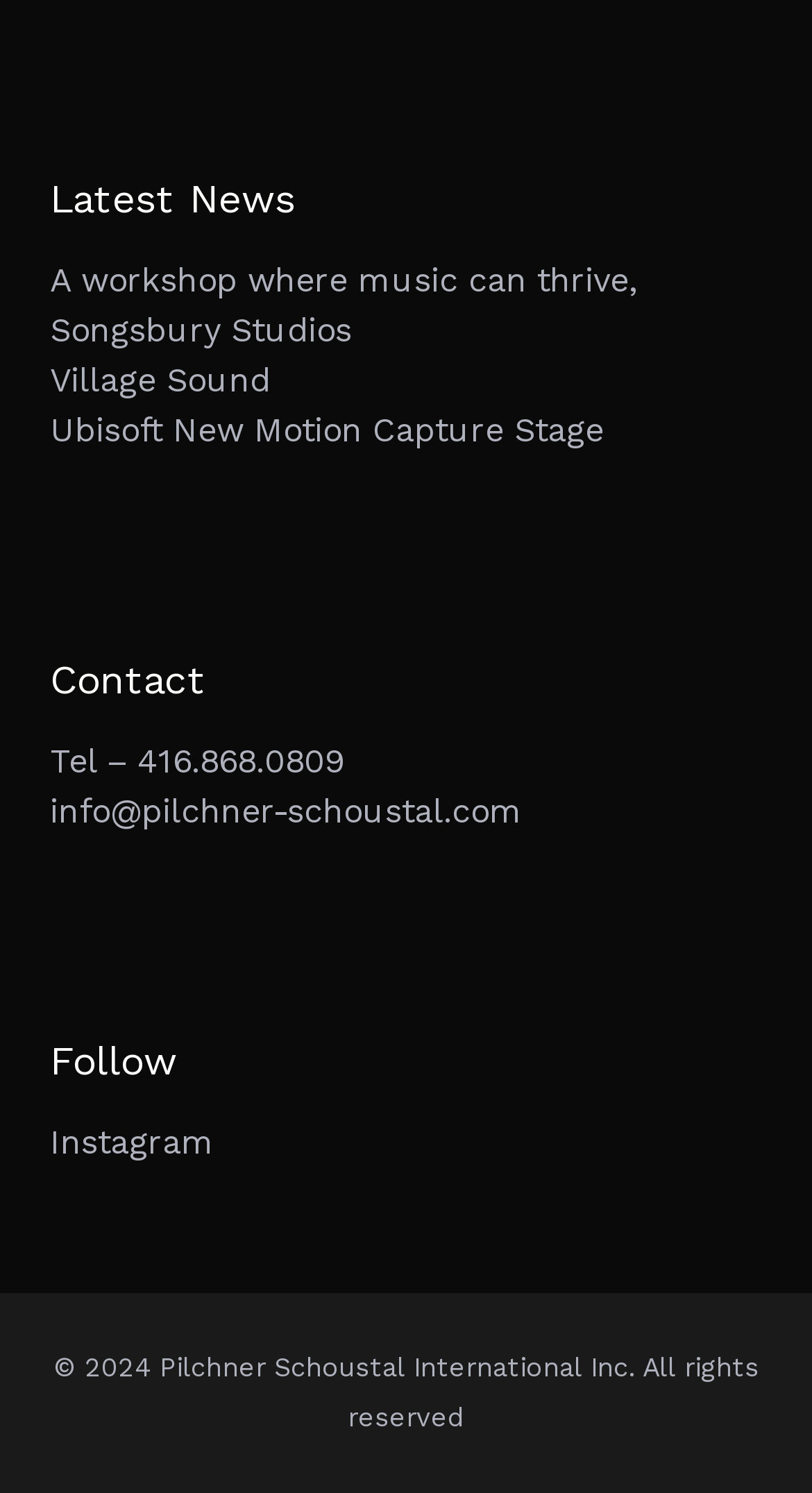Use a single word or phrase to answer the question: What is the category of the first article?

Latest News